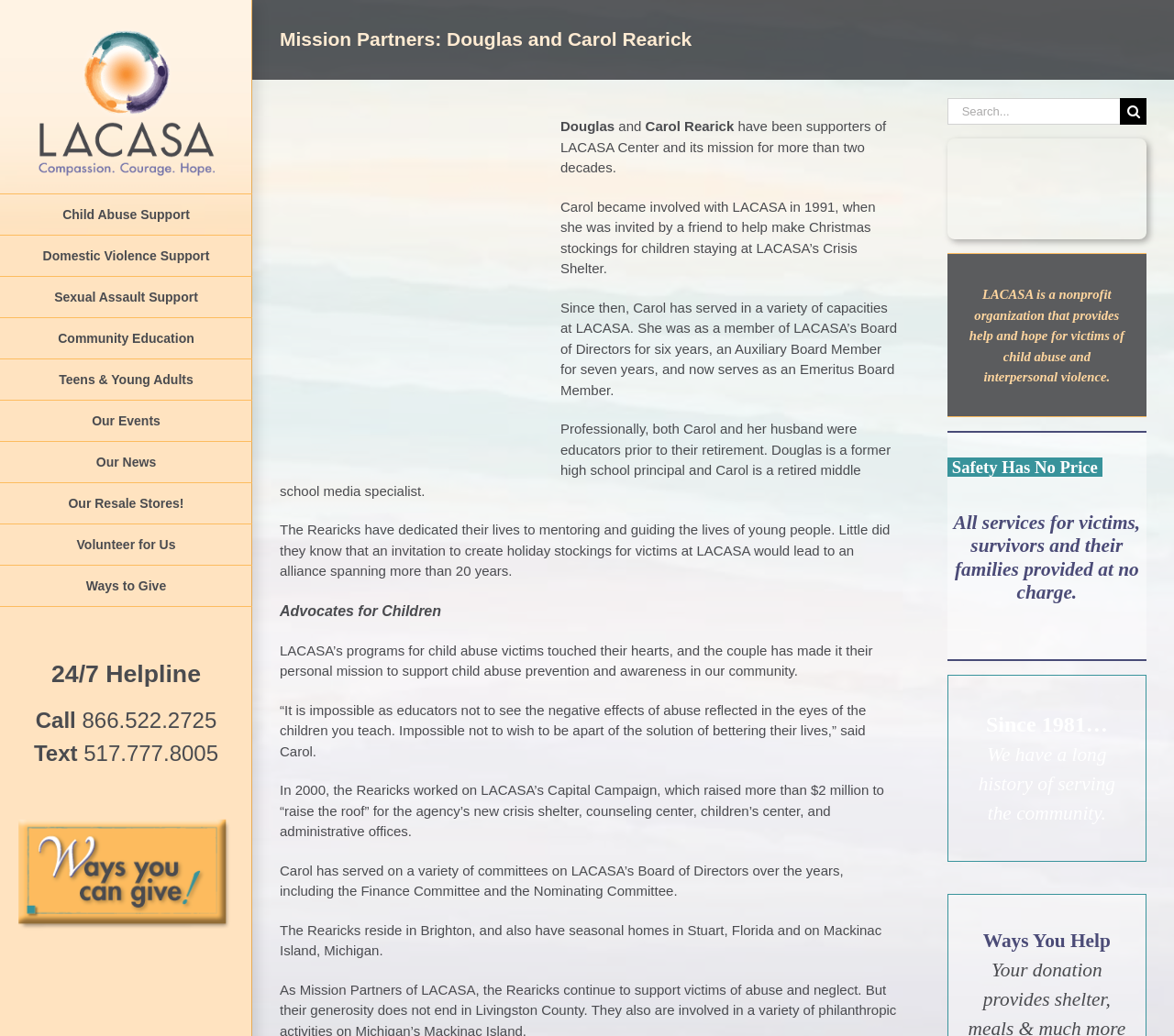Select the bounding box coordinates of the element I need to click to carry out the following instruction: "Call the 24/7 Helpline".

[0.044, 0.637, 0.171, 0.664]